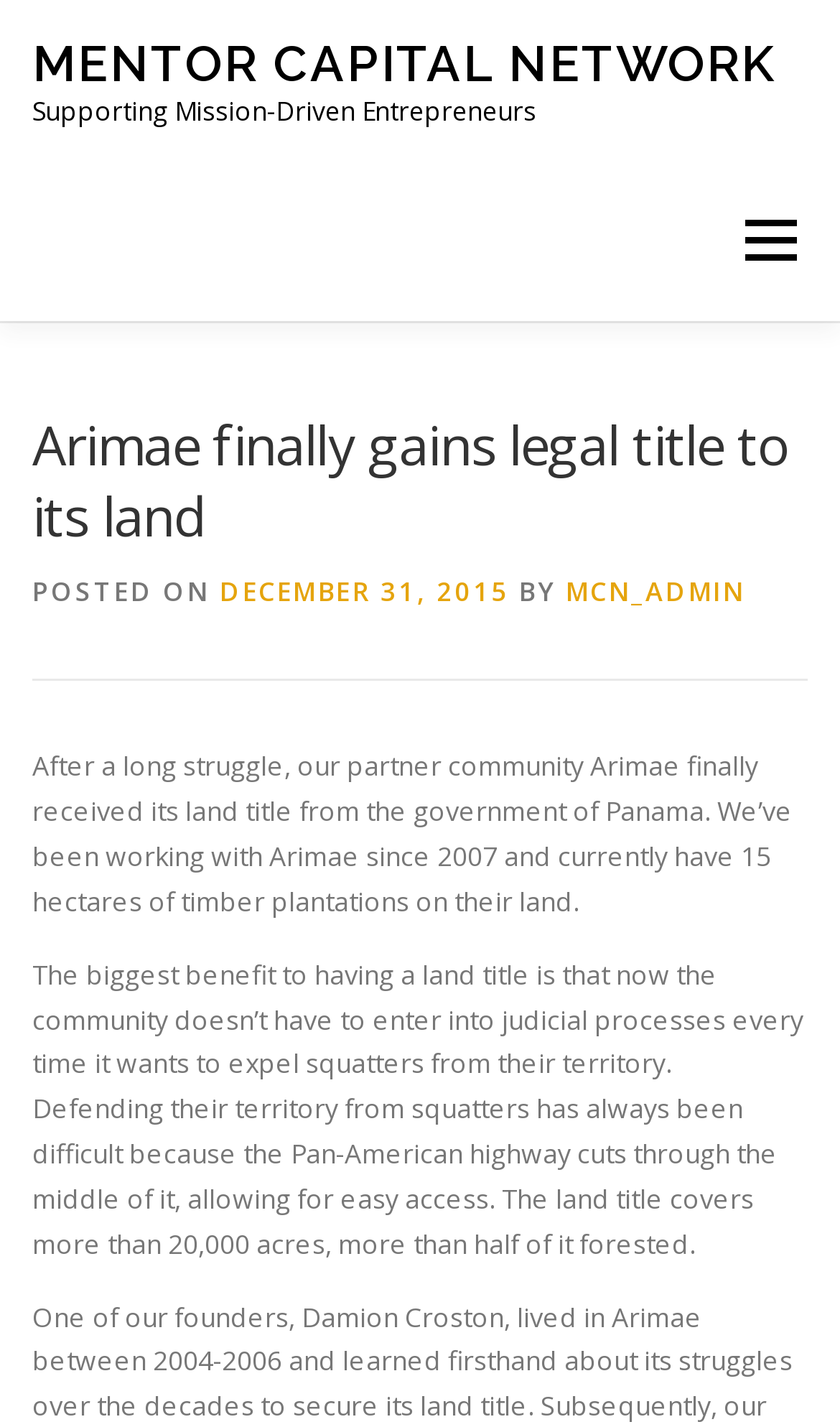Look at the image and give a detailed response to the following question: Who is the author of the article?

The answer can be found in the byline of the article, which states 'BY MCN_ADMIN'. This indicates that MCN_ADMIN is the author of the article.